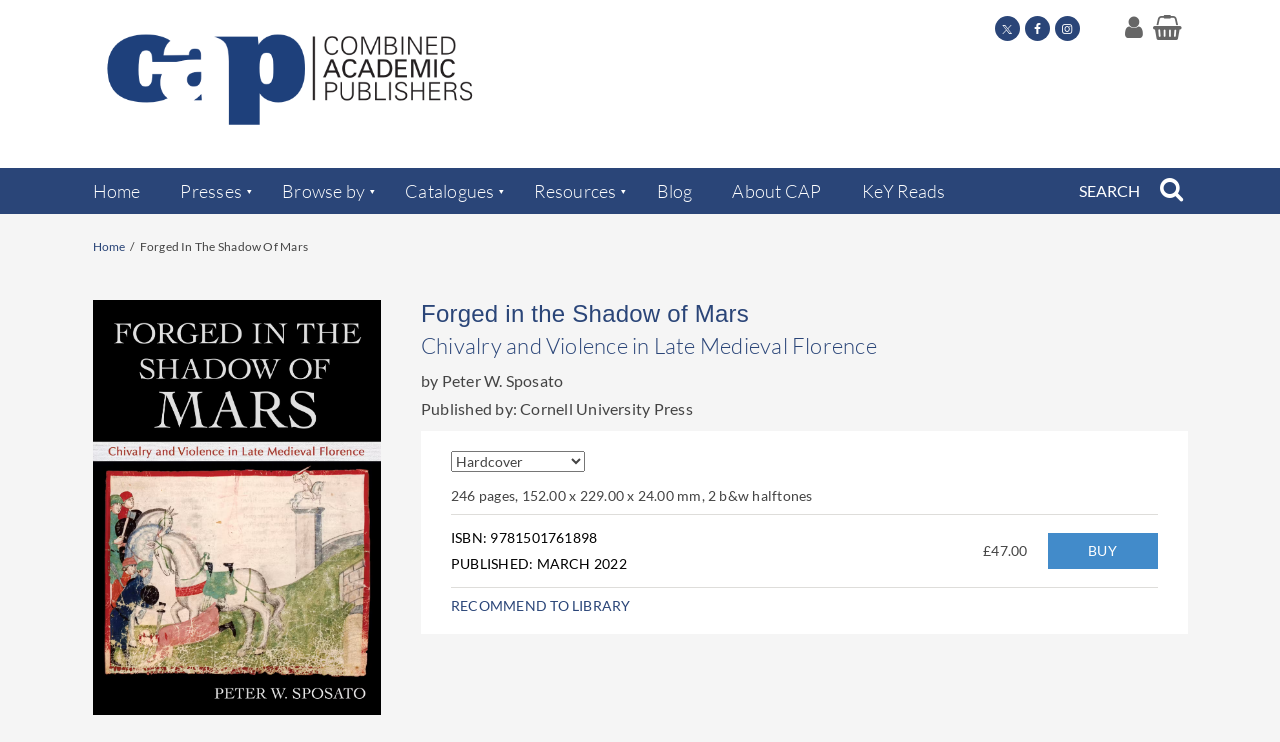Find the bounding box of the UI element described as follows: "title="Follow us on Facebook"".

[0.801, 0.022, 0.82, 0.055]